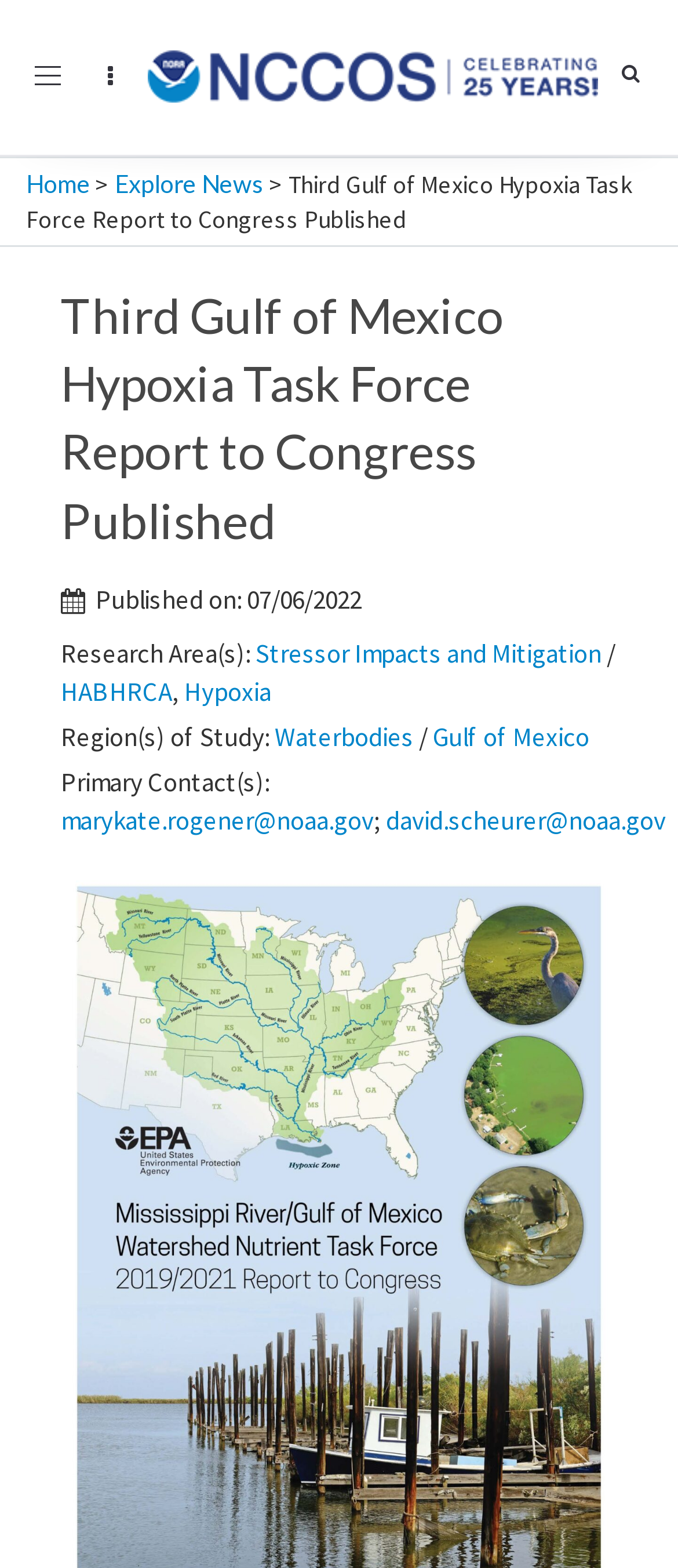Please identify the bounding box coordinates of the element's region that should be clicked to execute the following instruction: "Toggle navigation". The bounding box coordinates must be four float numbers between 0 and 1, i.e., [left, top, right, bottom].

[0.038, 0.035, 0.103, 0.063]